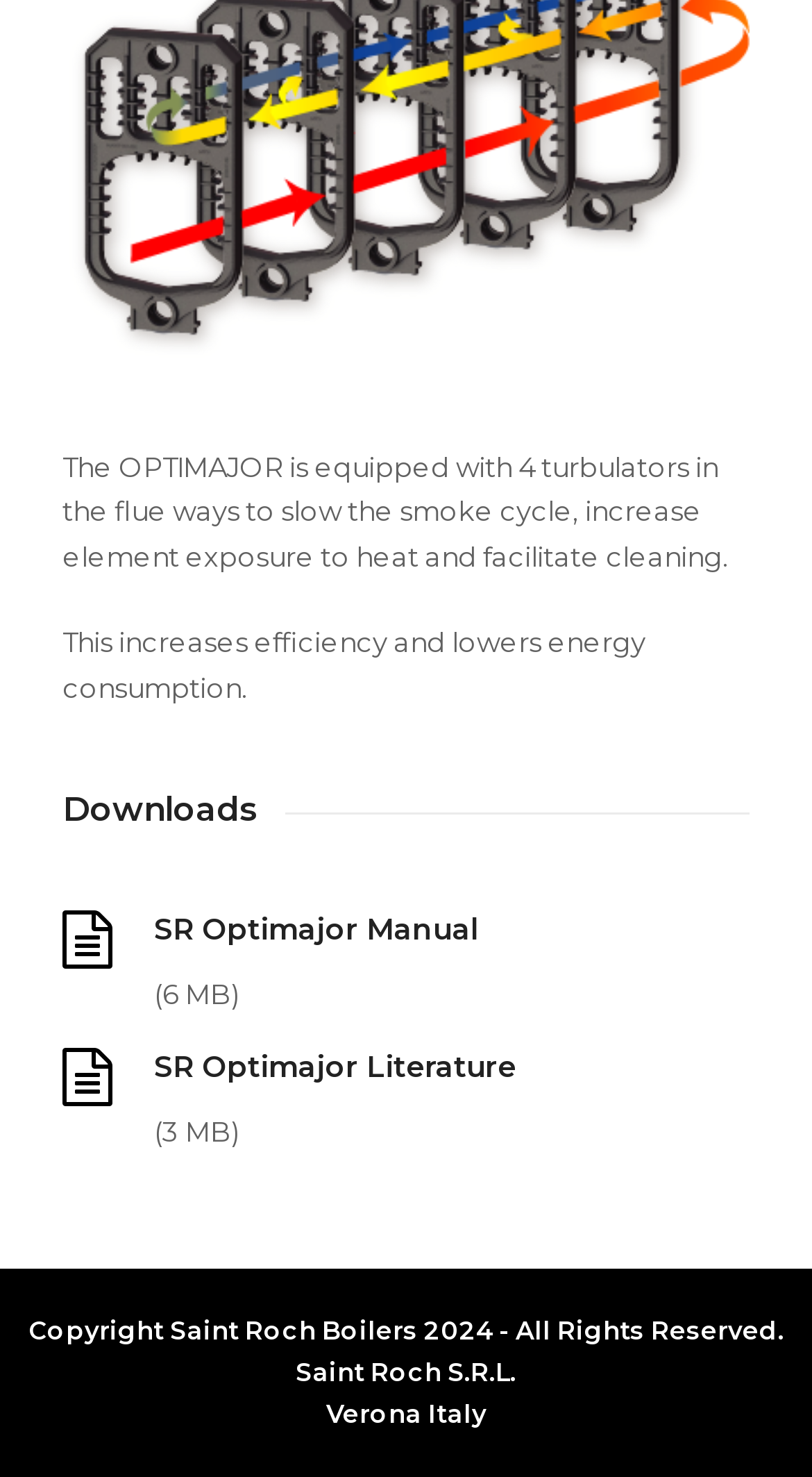Please reply with a single word or brief phrase to the question: 
What is the name of the boiler?

OPTIMAJOR